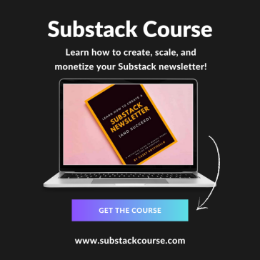Please answer the following query using a single word or phrase: 
What is the title of the course guide?

Substack Newsletter